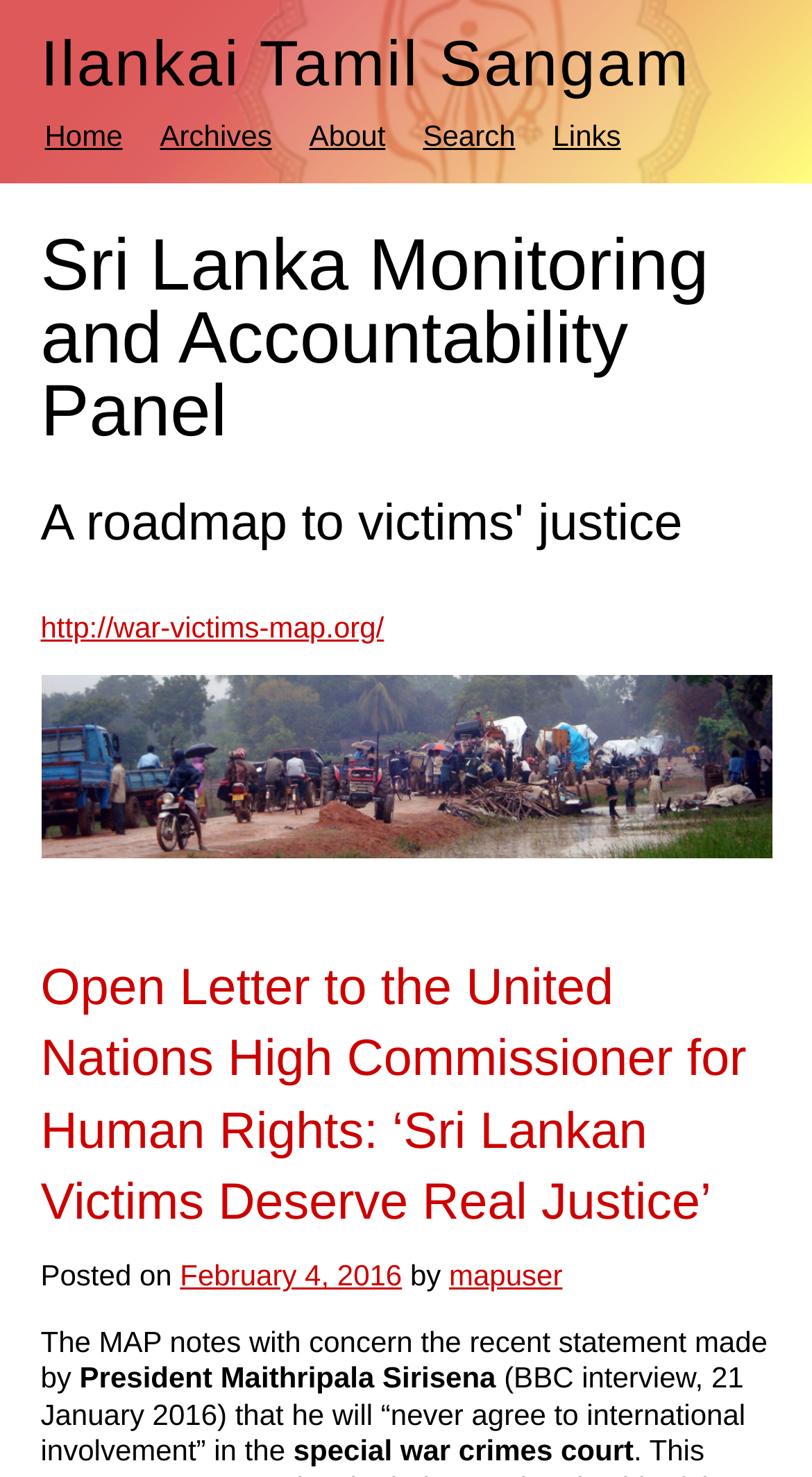What is the name of the organization?
Using the visual information, reply with a single word or short phrase.

Ilankai Tamil Sangam